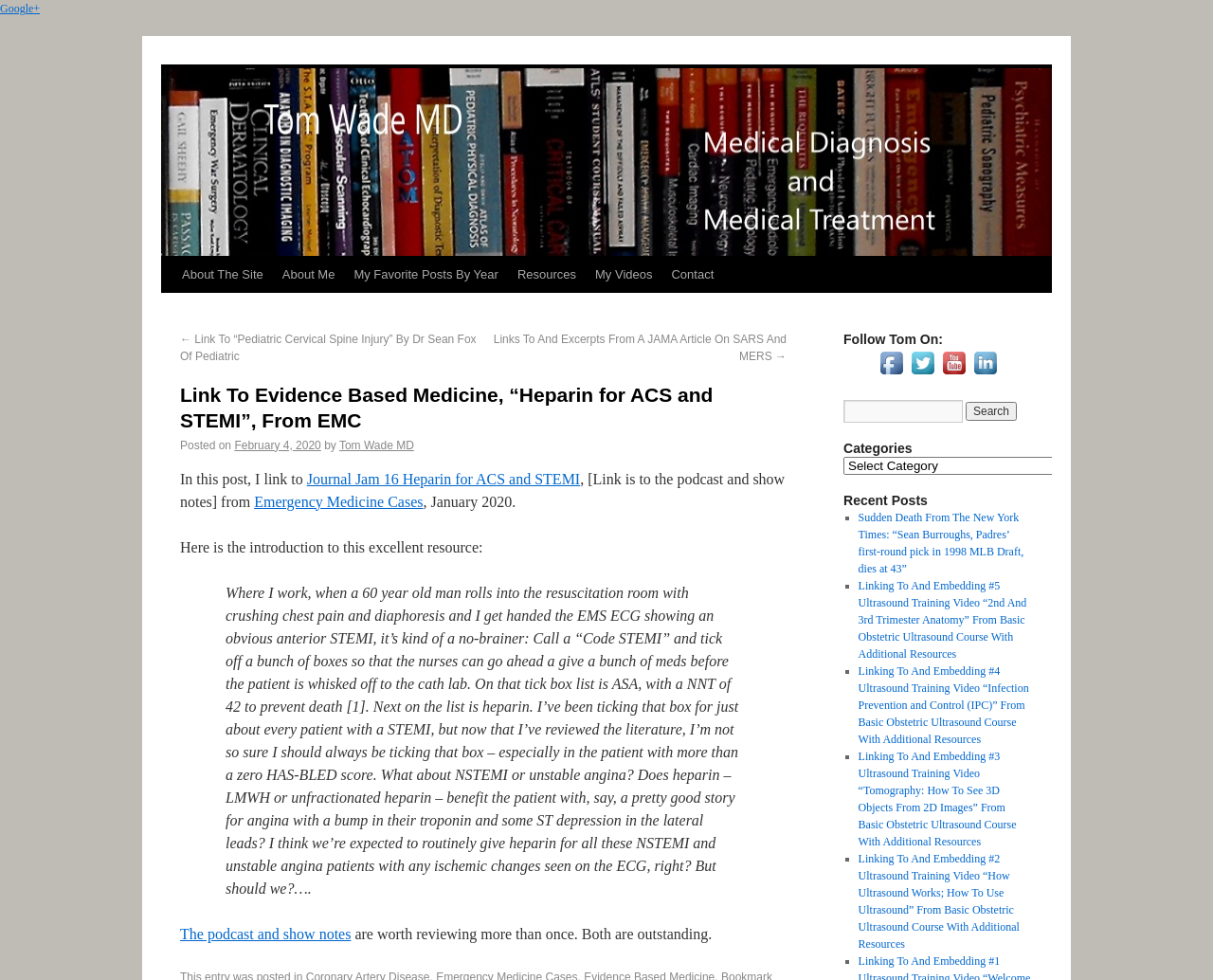What is the topic of the linked podcast?
Analyze the image and deliver a detailed answer to the question.

The topic of the linked podcast can be found by looking at the text 'Journal Jam 16 Heparin for ACS and STEMI', which is a link to the podcast and show notes.